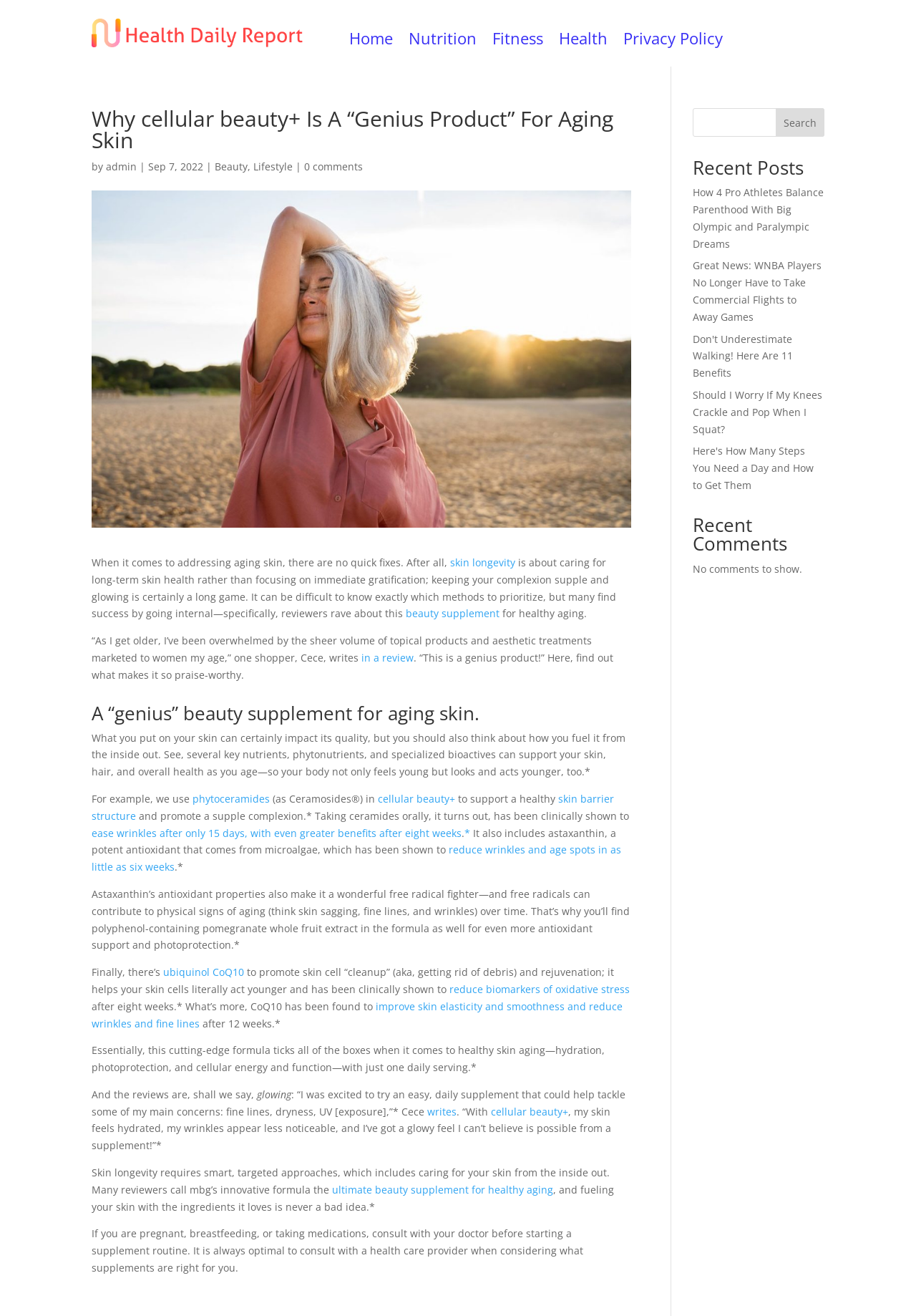Using the provided element description, identify the bounding box coordinates as (top-left x, top-left y, bottom-right x, bottom-right y). Ensure all values are between 0 and 1. Description: Privacy Policy

[0.681, 0.025, 0.789, 0.037]